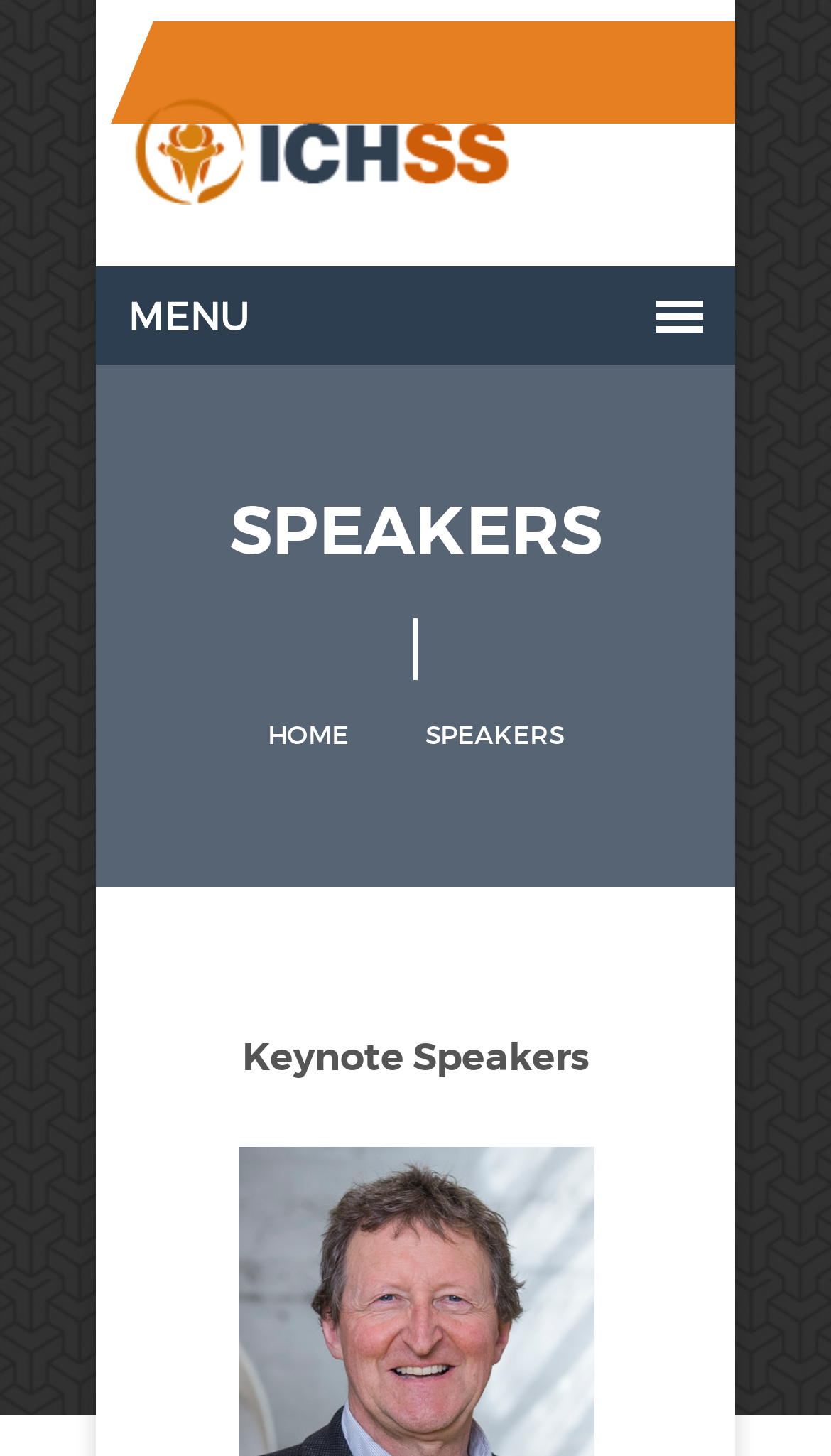What is the text next to the 'HOME' link?
Using the image as a reference, answer with just one word or a short phrase.

None